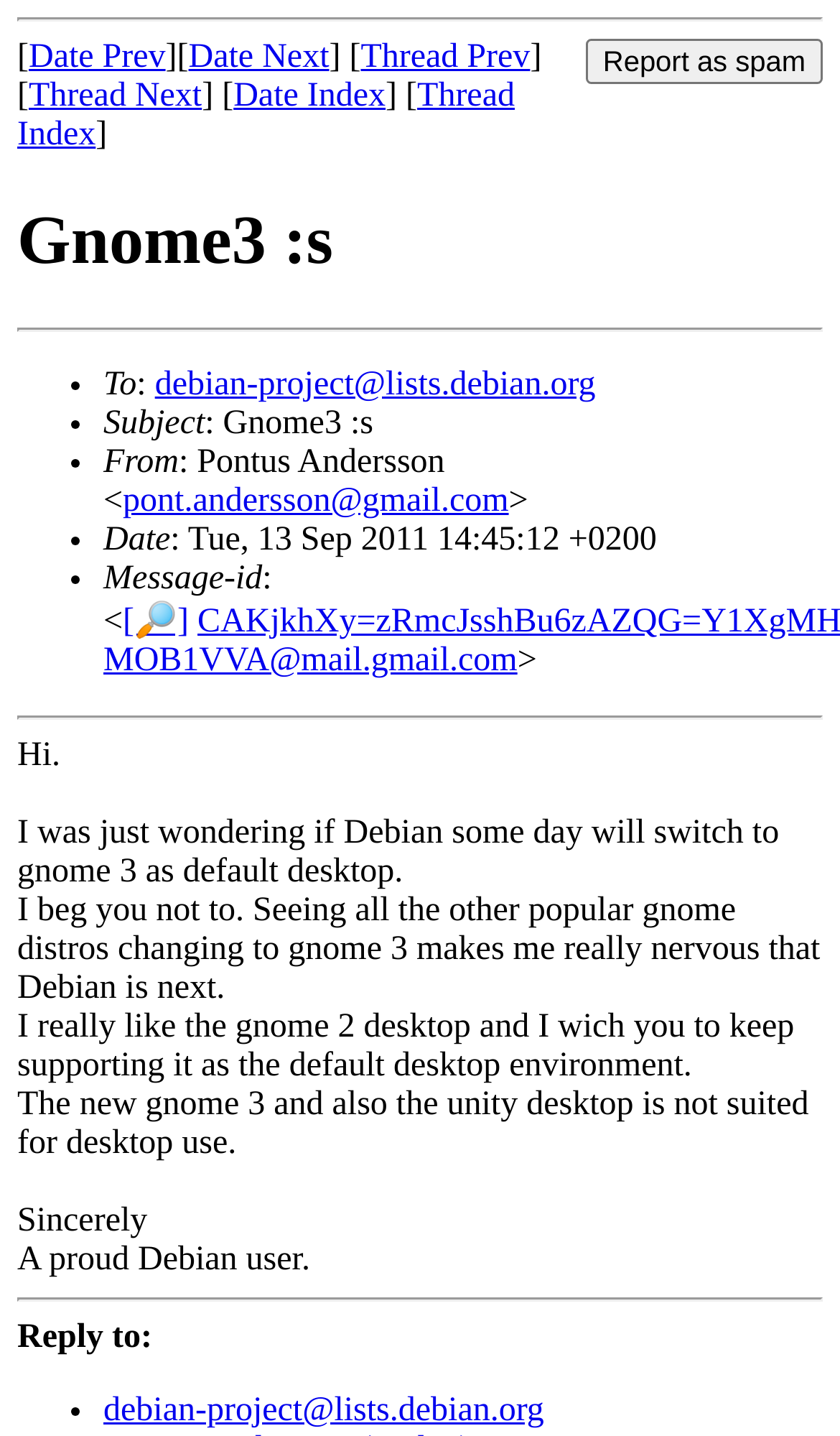Please determine the bounding box coordinates of the element's region to click for the following instruction: "Open the menu".

None